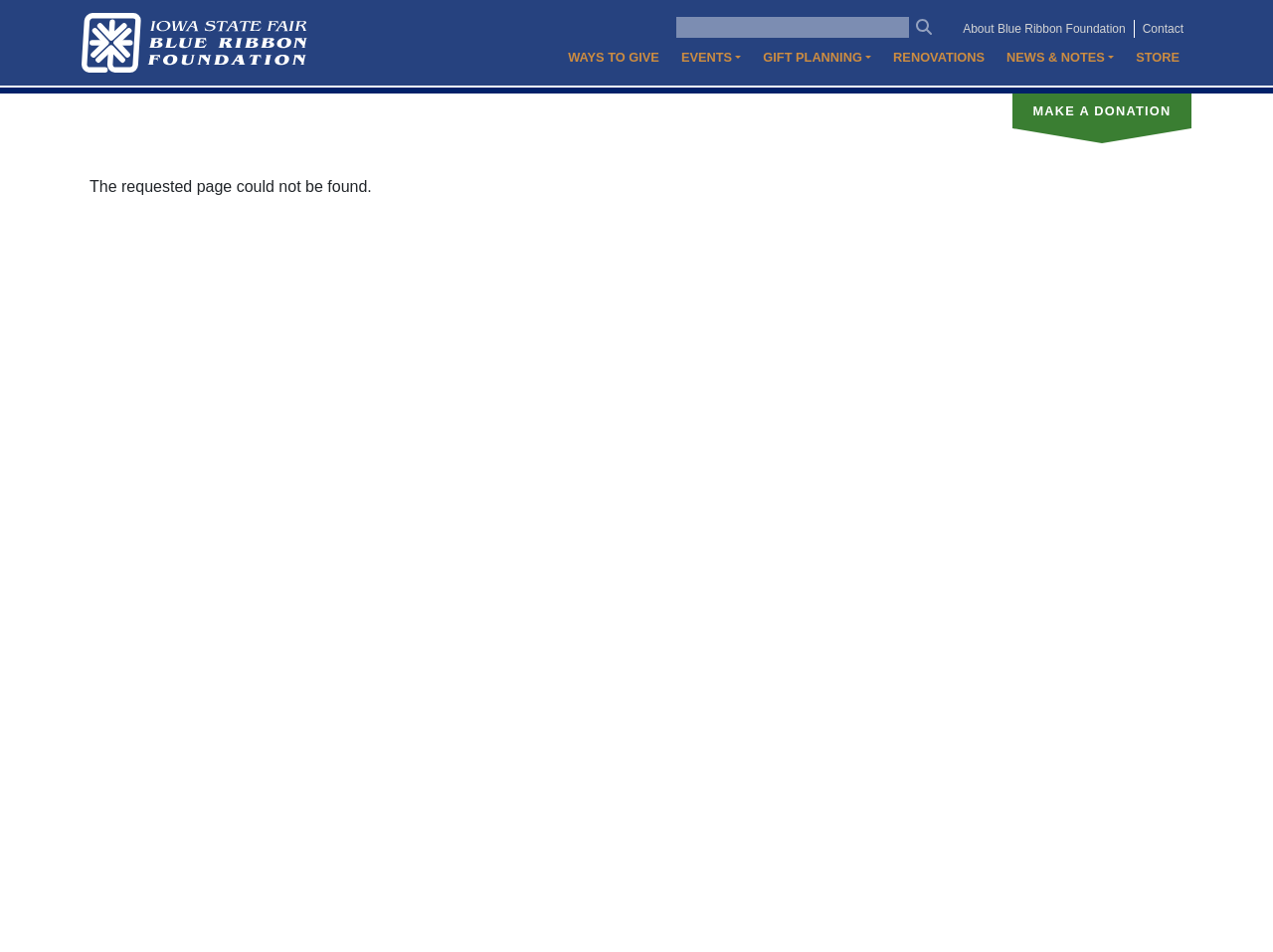Is there a donation option?
Based on the image, give a one-word or short phrase answer.

Yes